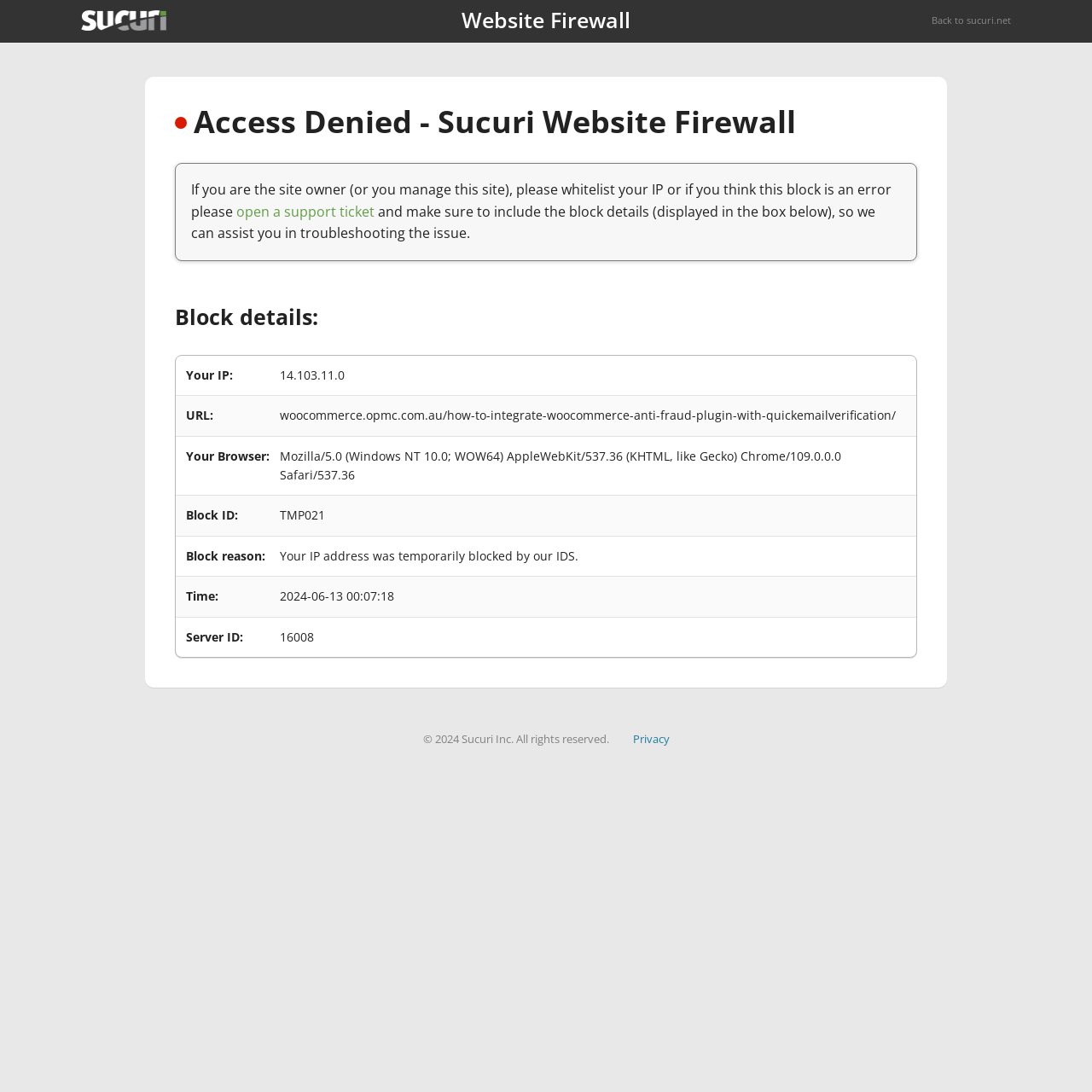What is the recommended action for the site owner?
Using the image as a reference, give a one-word or short phrase answer.

Whitelist IP or open a support ticket